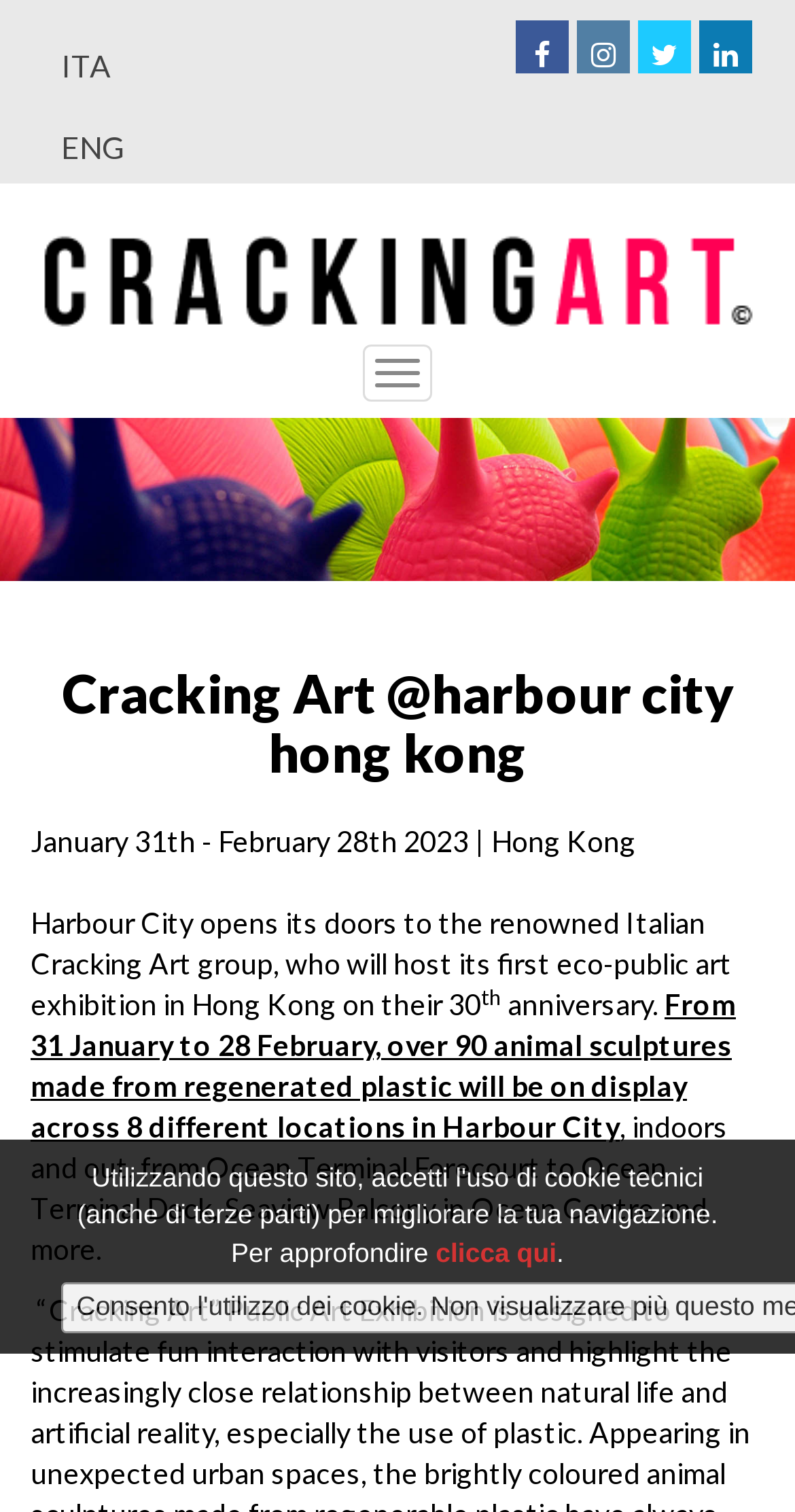Answer the question with a single word or phrase: 
How many animal sculptures will be on display?

over 90